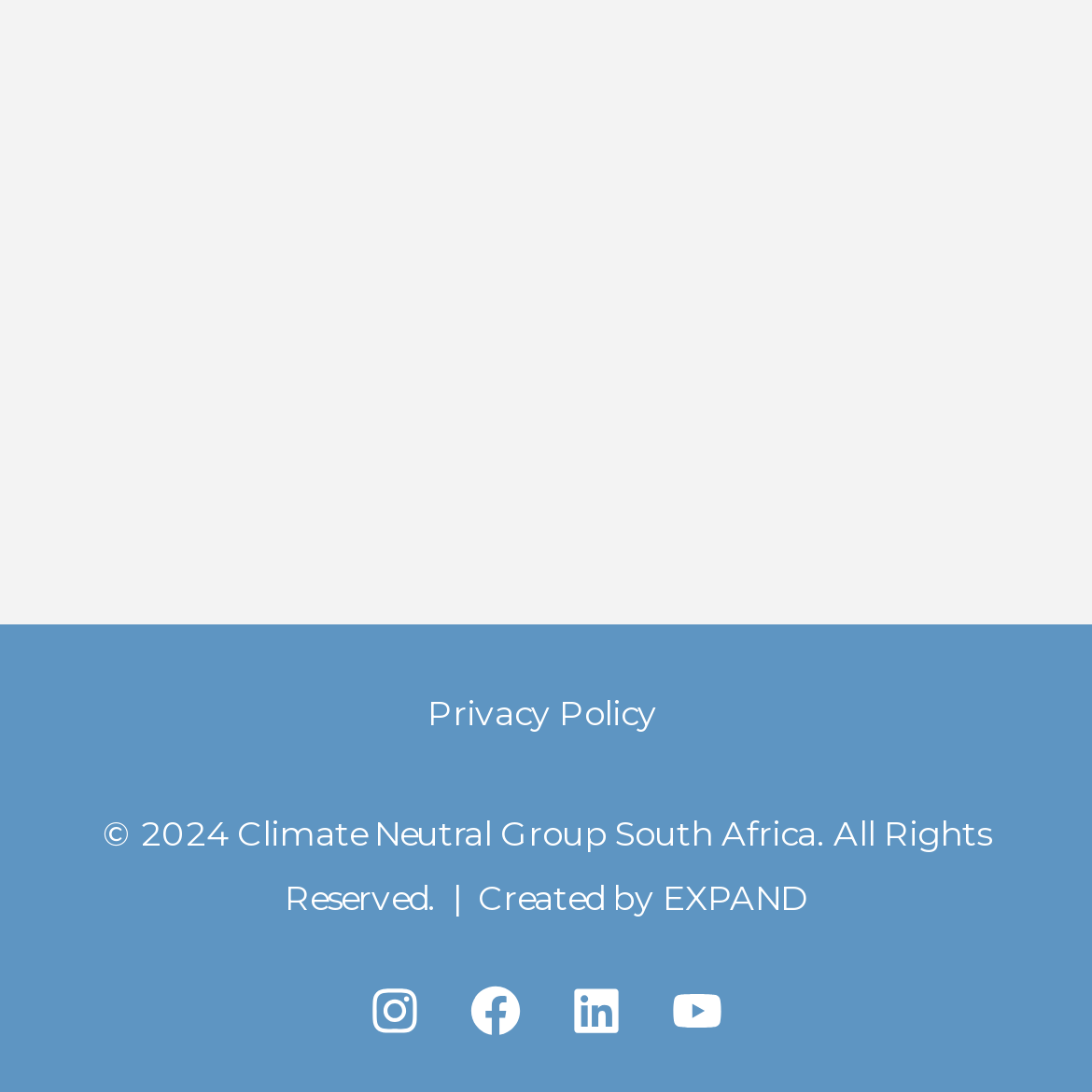Please study the image and answer the question comprehensively:
How many social media links are present?

There are four social media links present, namely Instagram, Facebook, Linkedin, and Youtube, each with an accompanying image element, located at the bottom of the page with y-coordinates ranging from 0.904 to 0.95.